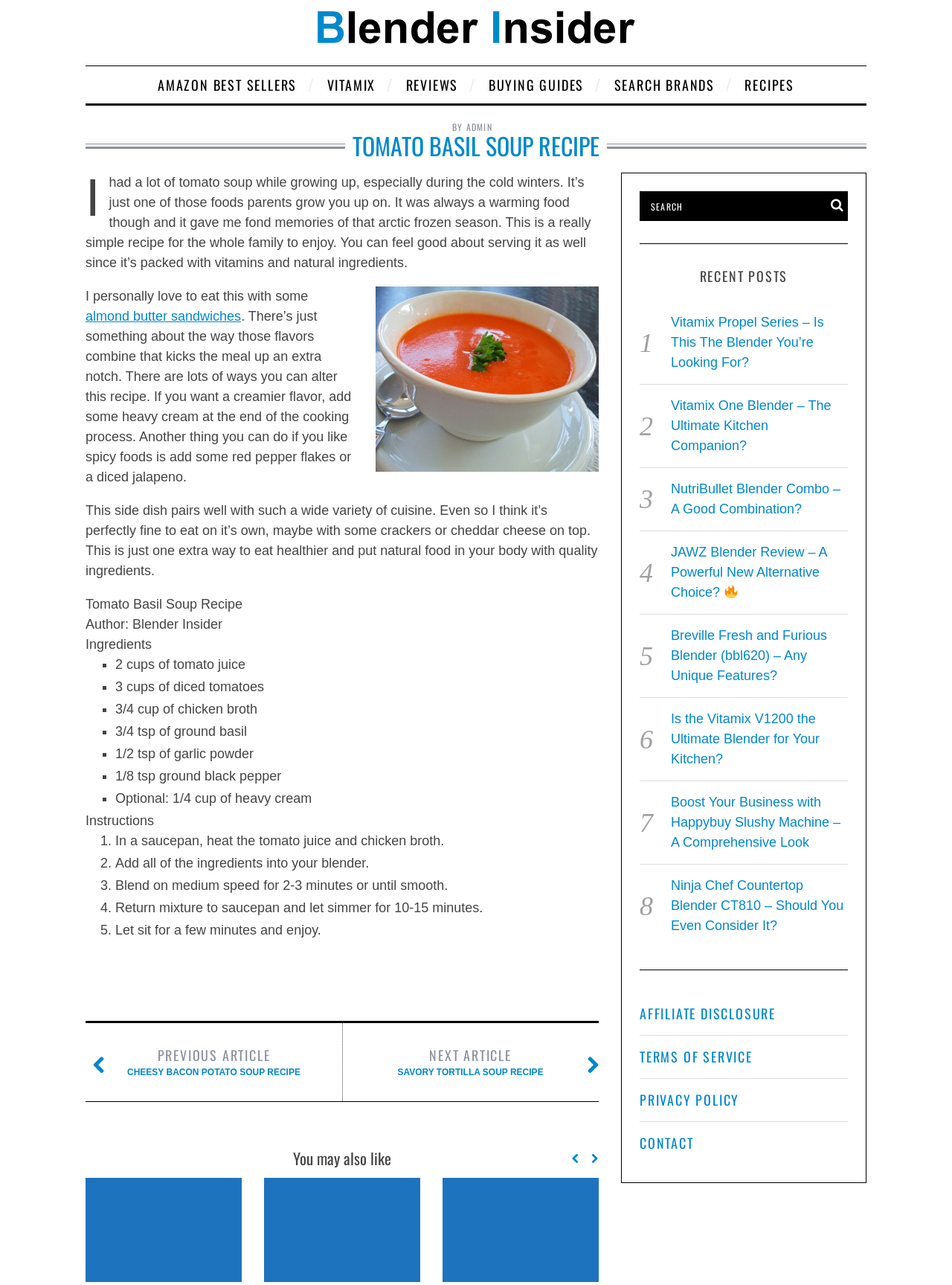Determine the bounding box coordinates for the clickable element to execute this instruction: "View the previous article". Provide the coordinates as four float numbers between 0 and 1, i.e., [left, top, right, bottom].

[0.128, 0.814, 0.322, 0.84]